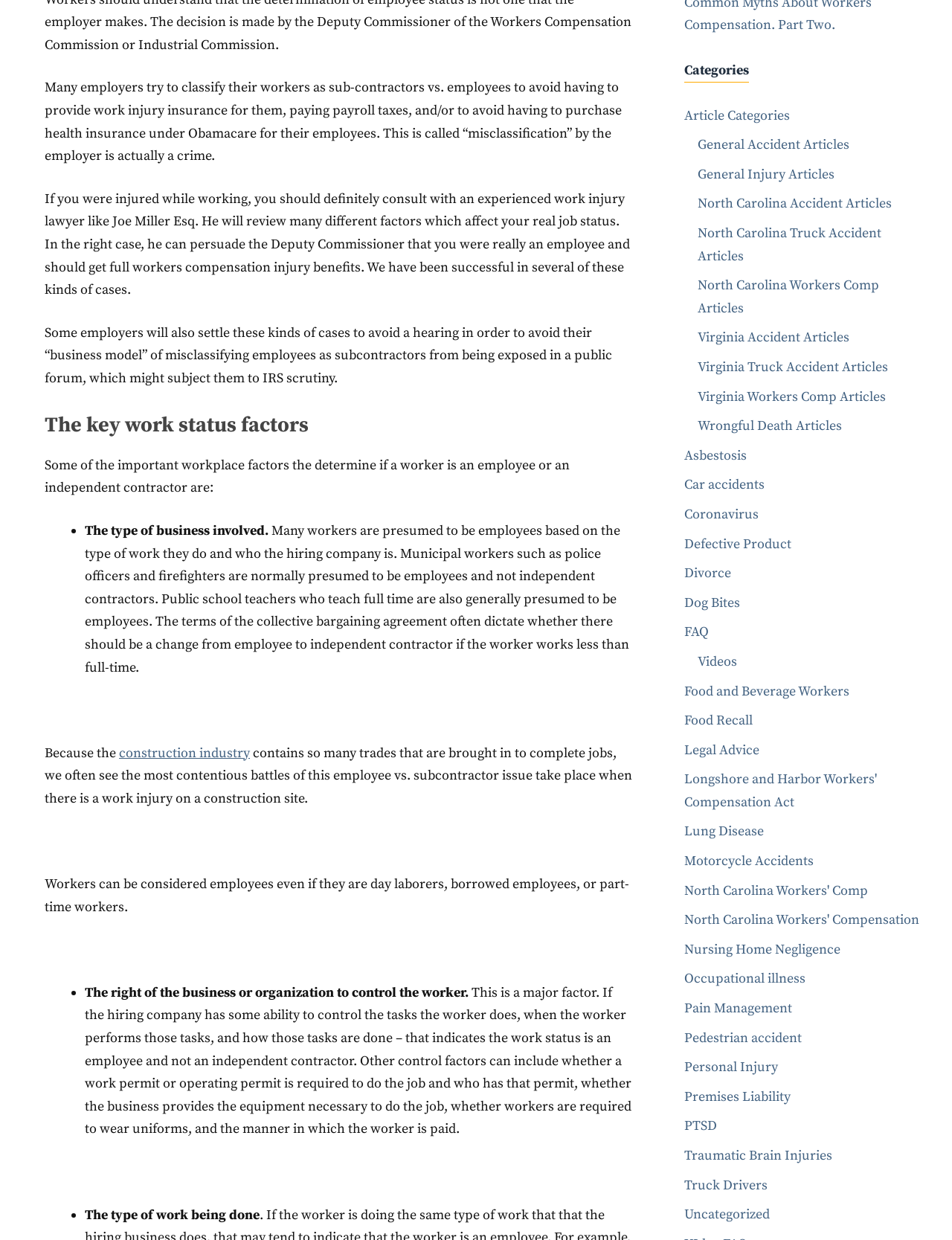Find the bounding box coordinates for the HTML element described in this sentence: "Virginia Accident Articles". Provide the coordinates as four float numbers between 0 and 1, in the format [left, top, right, bottom].

[0.733, 0.265, 0.892, 0.279]